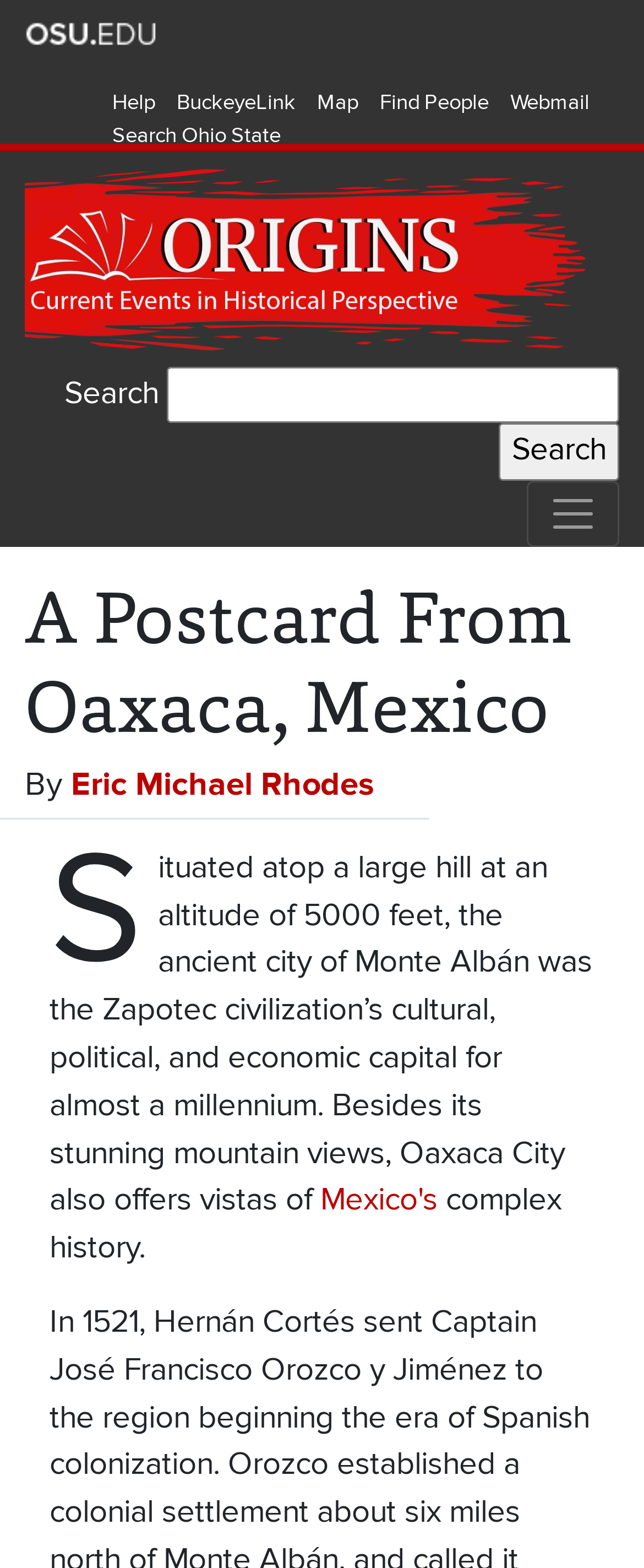What is the name of the publication?
Using the image as a reference, answer the question with a short word or phrase.

Origins